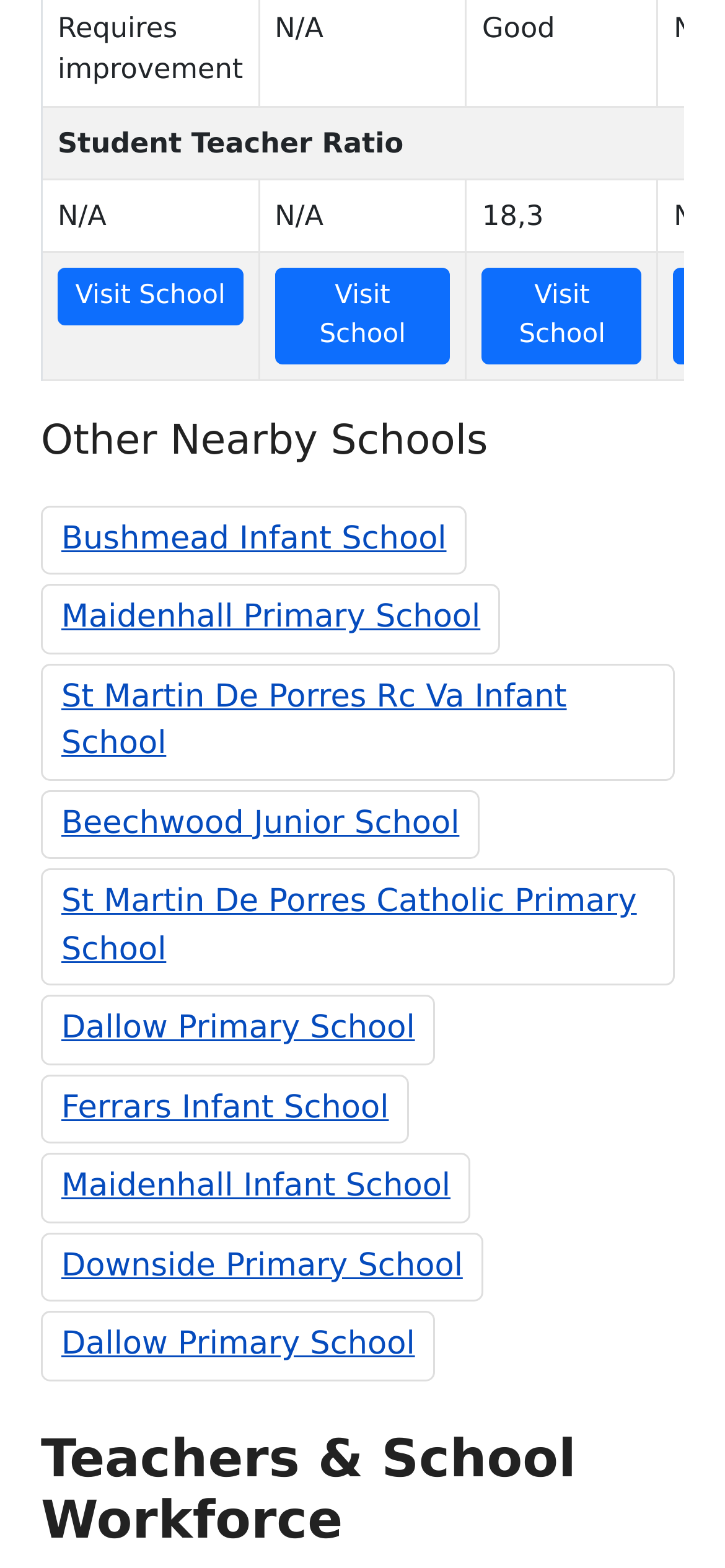Provide your answer to the question using just one word or phrase: How many grid cells are there in the first row?

3